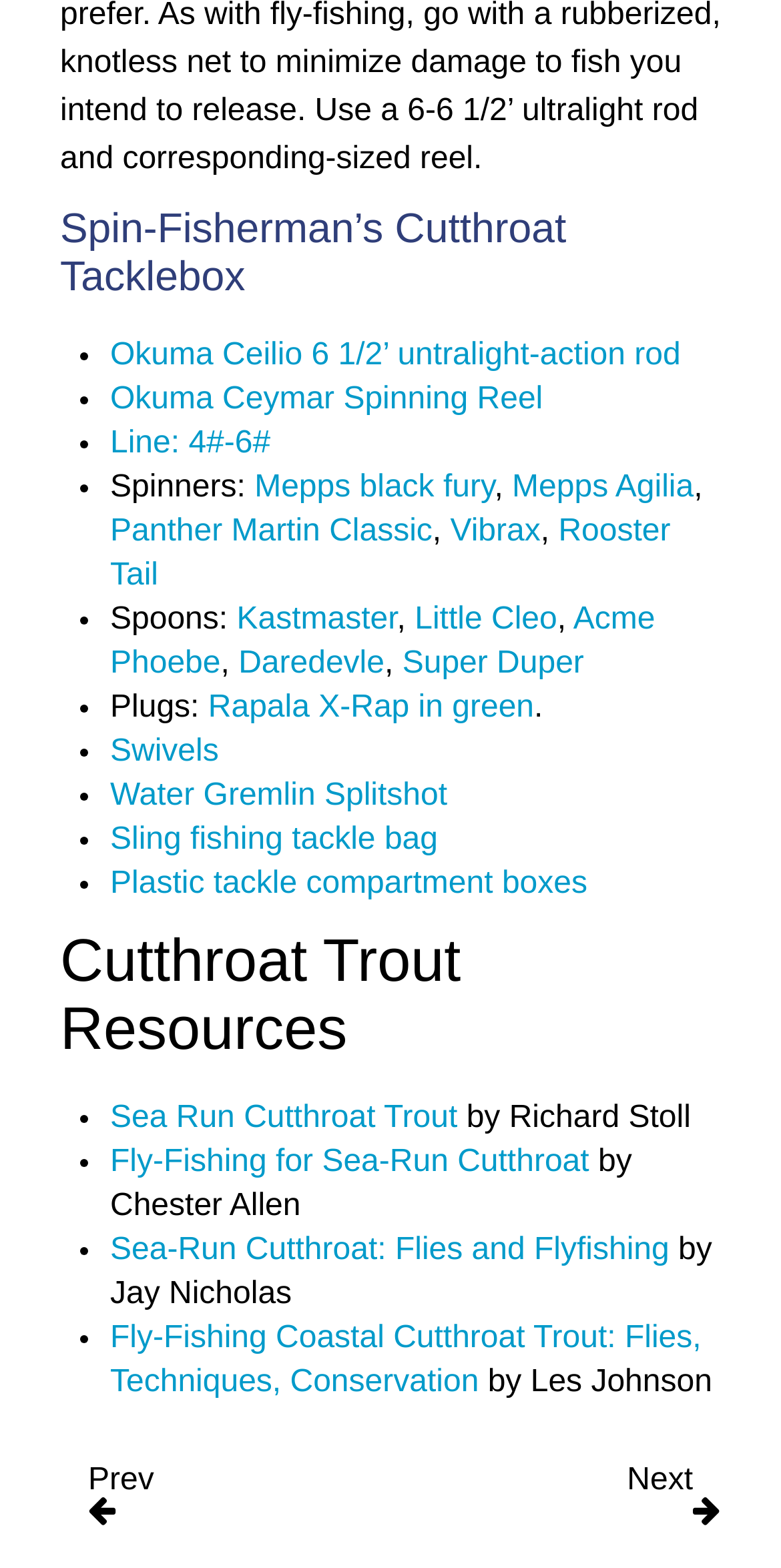Identify the bounding box coordinates for the UI element that matches this description: "Panther Martin Classic".

[0.141, 0.328, 0.554, 0.35]